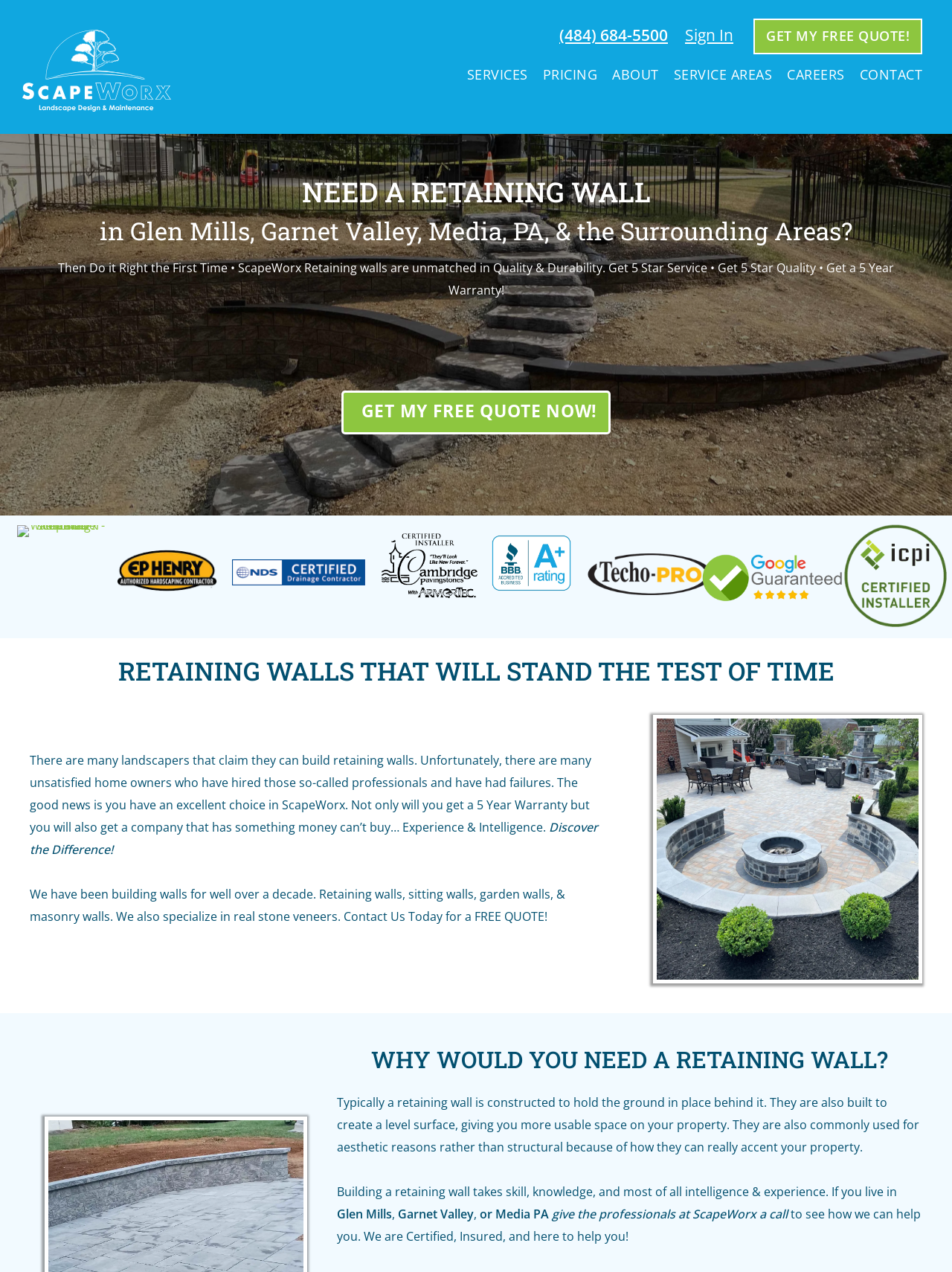Please answer the following question using a single word or phrase: 
What is the phone number?

(484) 684-5500